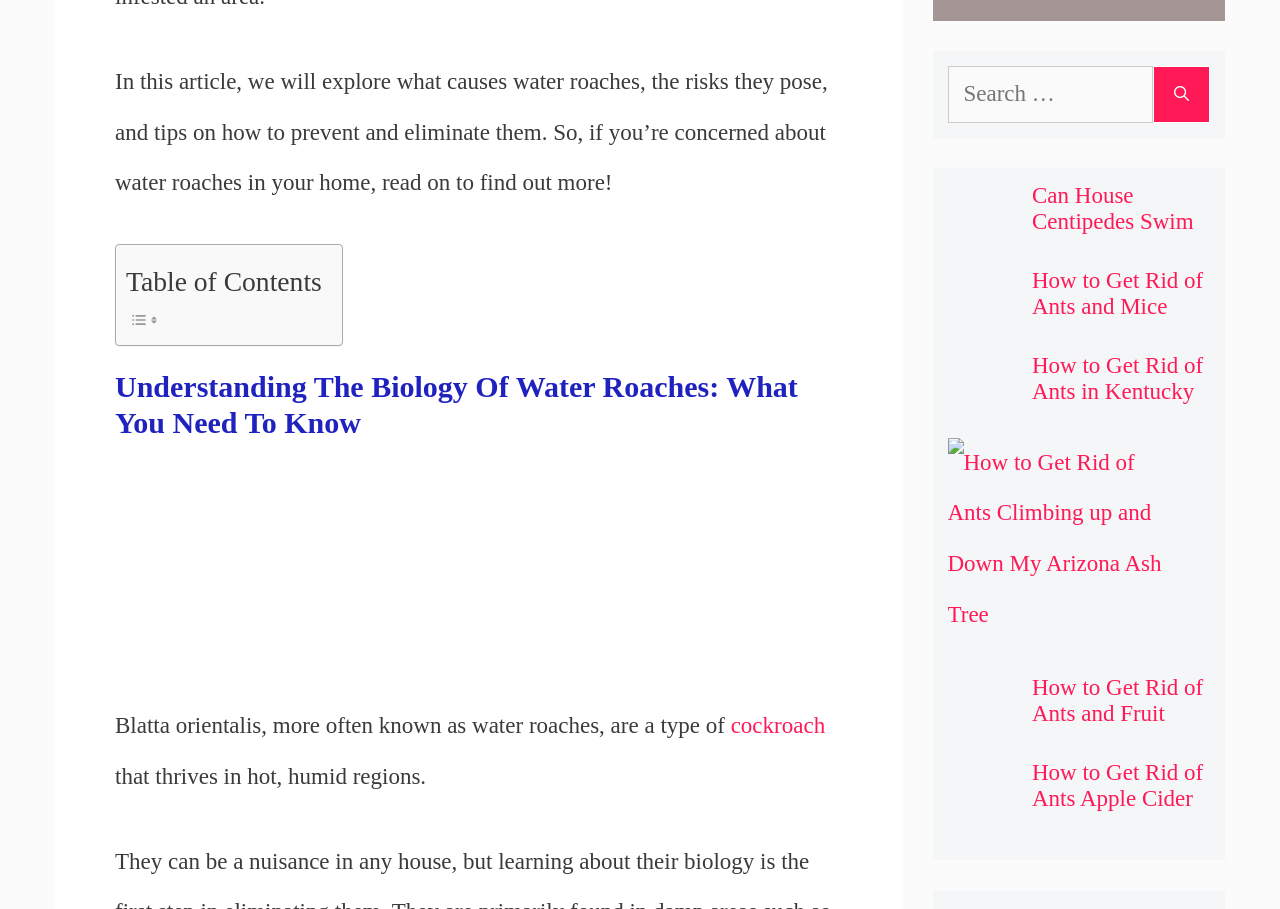Find the bounding box coordinates of the clickable region needed to perform the following instruction: "Read the article about water roaches". The coordinates should be provided as four float numbers between 0 and 1, i.e., [left, top, right, bottom].

[0.09, 0.406, 0.658, 0.485]